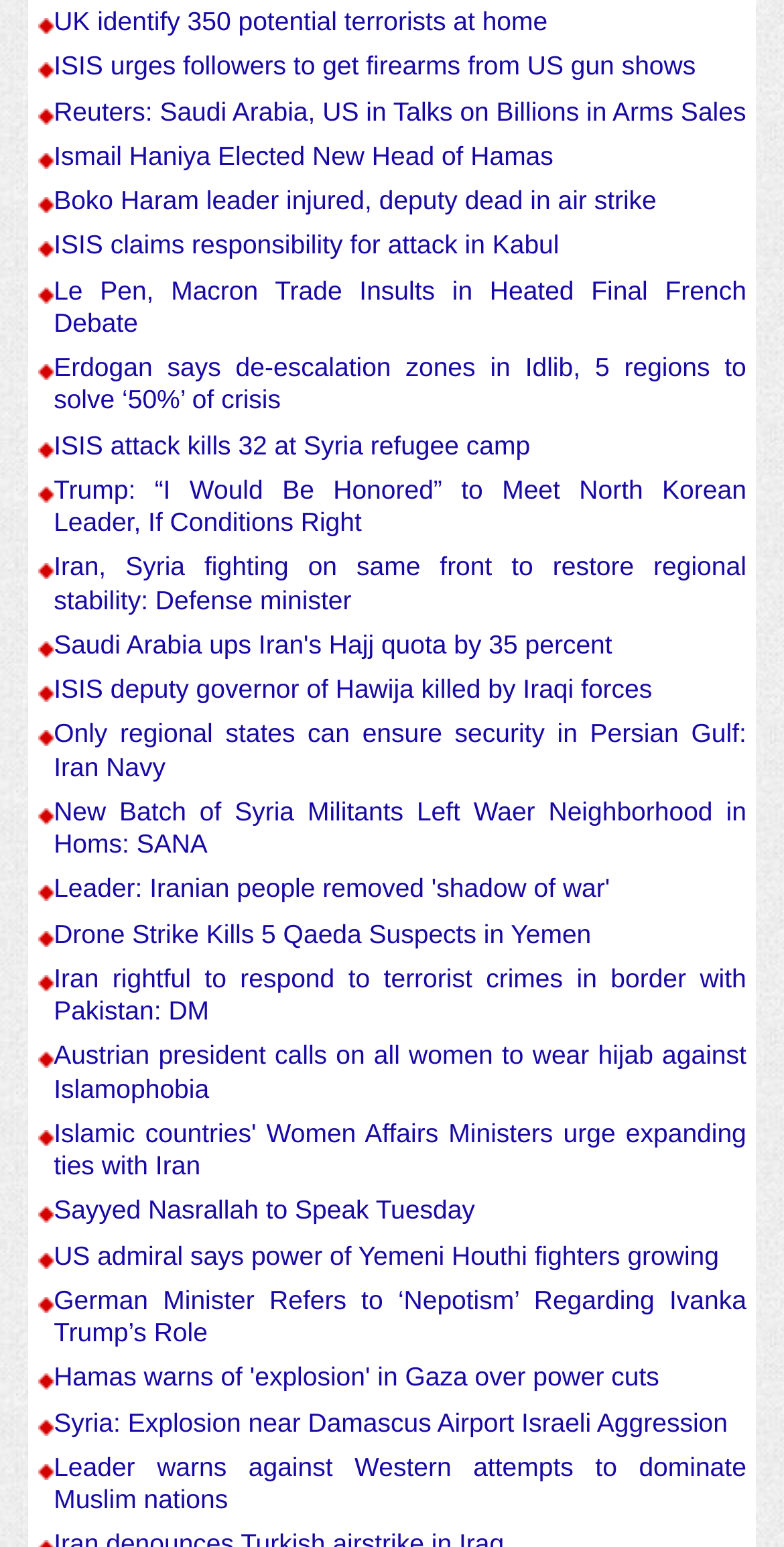Can you pinpoint the bounding box coordinates for the clickable element required for this instruction: "Learn more about 'Boko Haram leader injured, deputy dead in air strike'"? The coordinates should be four float numbers between 0 and 1, i.e., [left, top, right, bottom].

[0.069, 0.12, 0.837, 0.139]